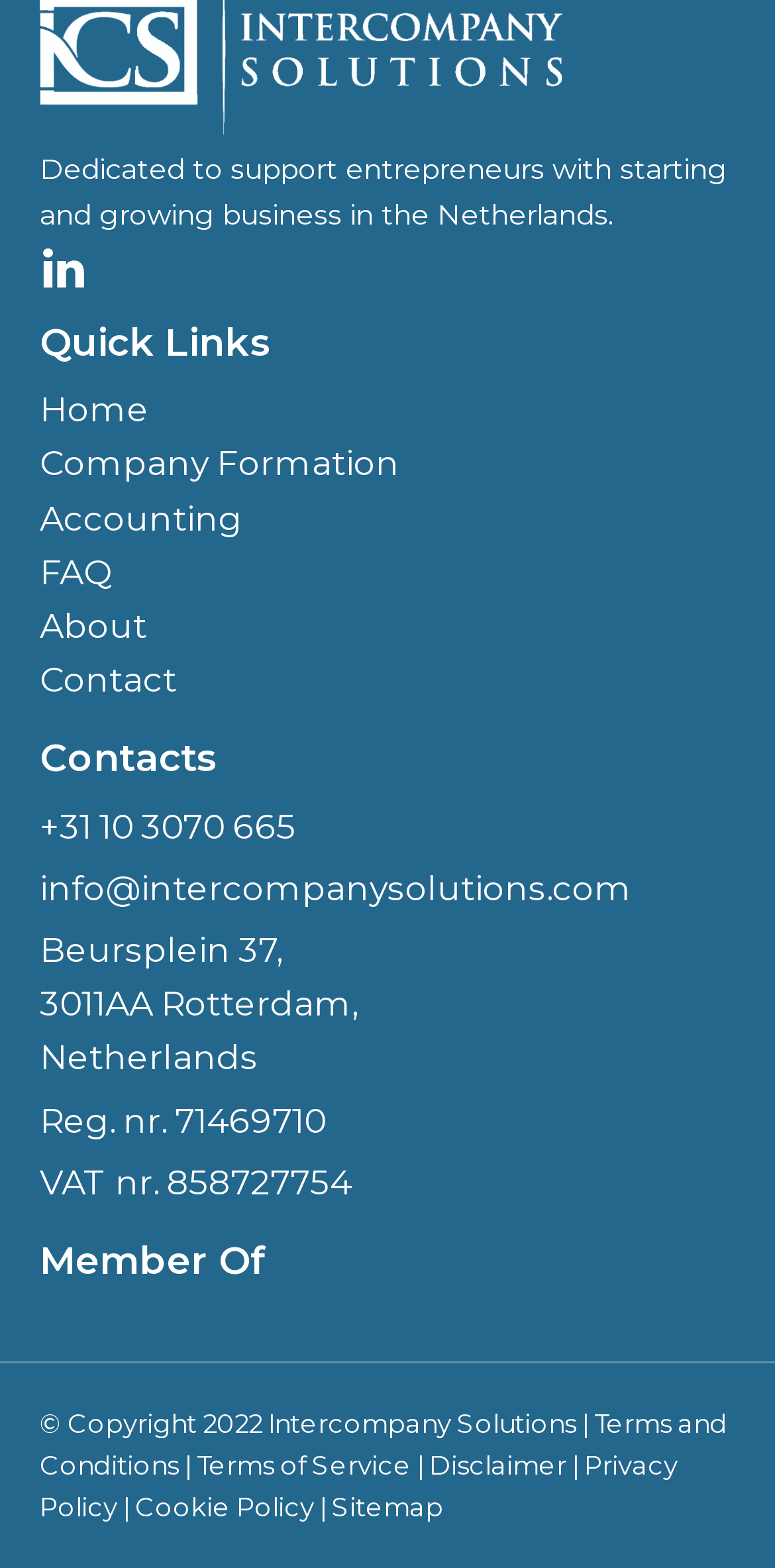What is the address of Intercompany Solutions?
Answer the question with a single word or phrase, referring to the image.

Beursplein 37, Rotterdam